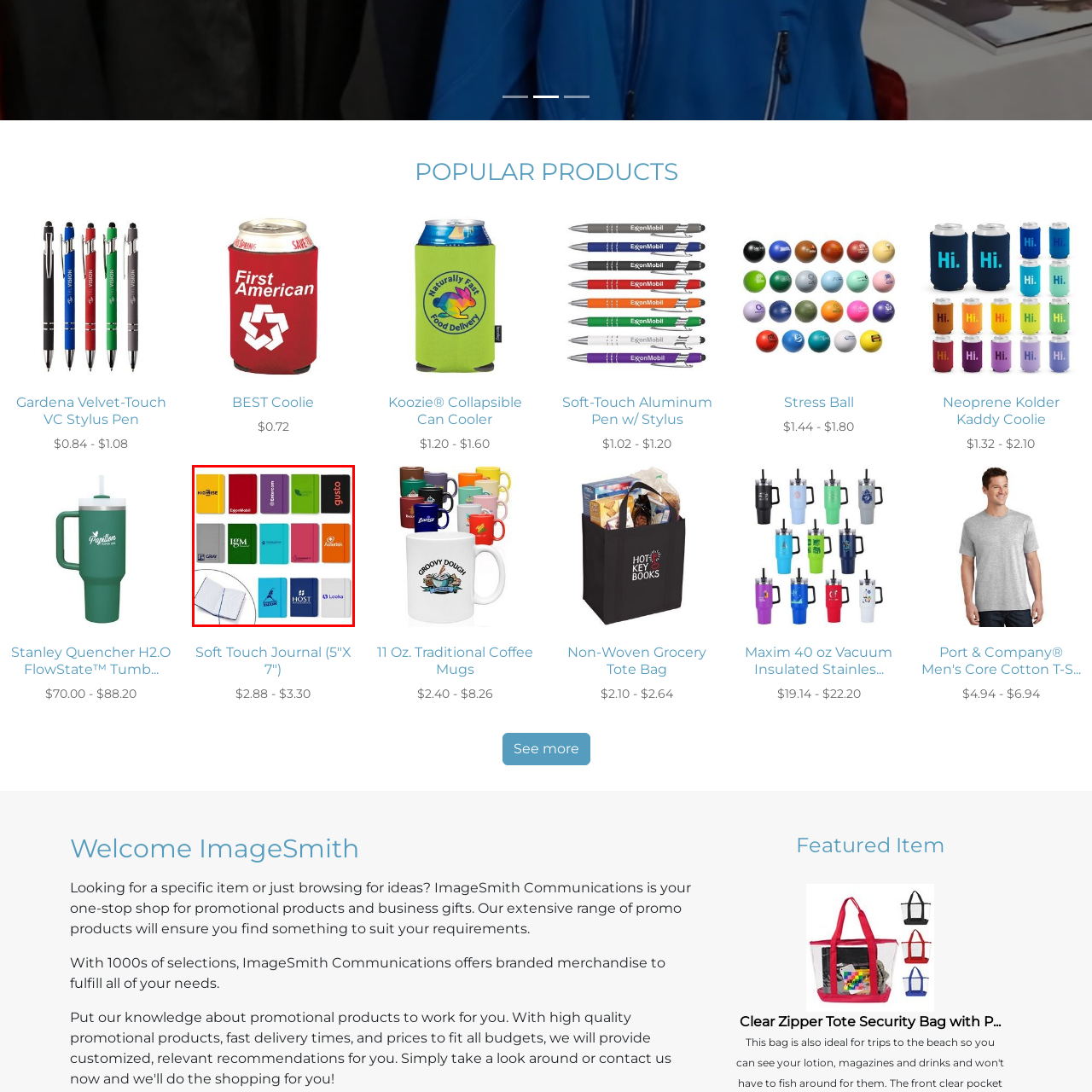Examine the portion of the image marked by the red rectangle, What type of paper do the notebooks have? Answer concisely using a single word or phrase.

Lined paper